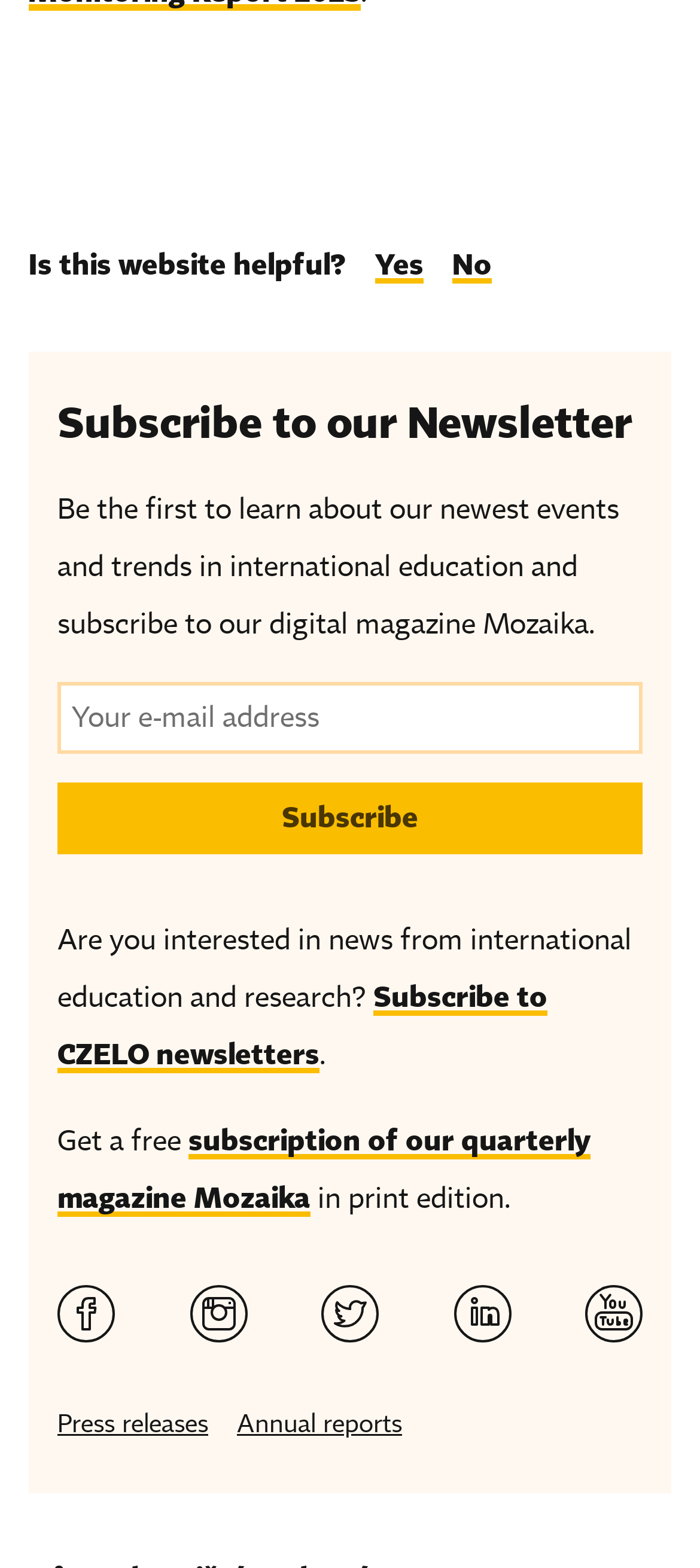Using the information in the image, give a comprehensive answer to the question: 
What are the two types of content available?

The webpage mentions 'news from international education and research' and 'our quarterly magazine Mozaika', so the two types of content available are news and magazine.